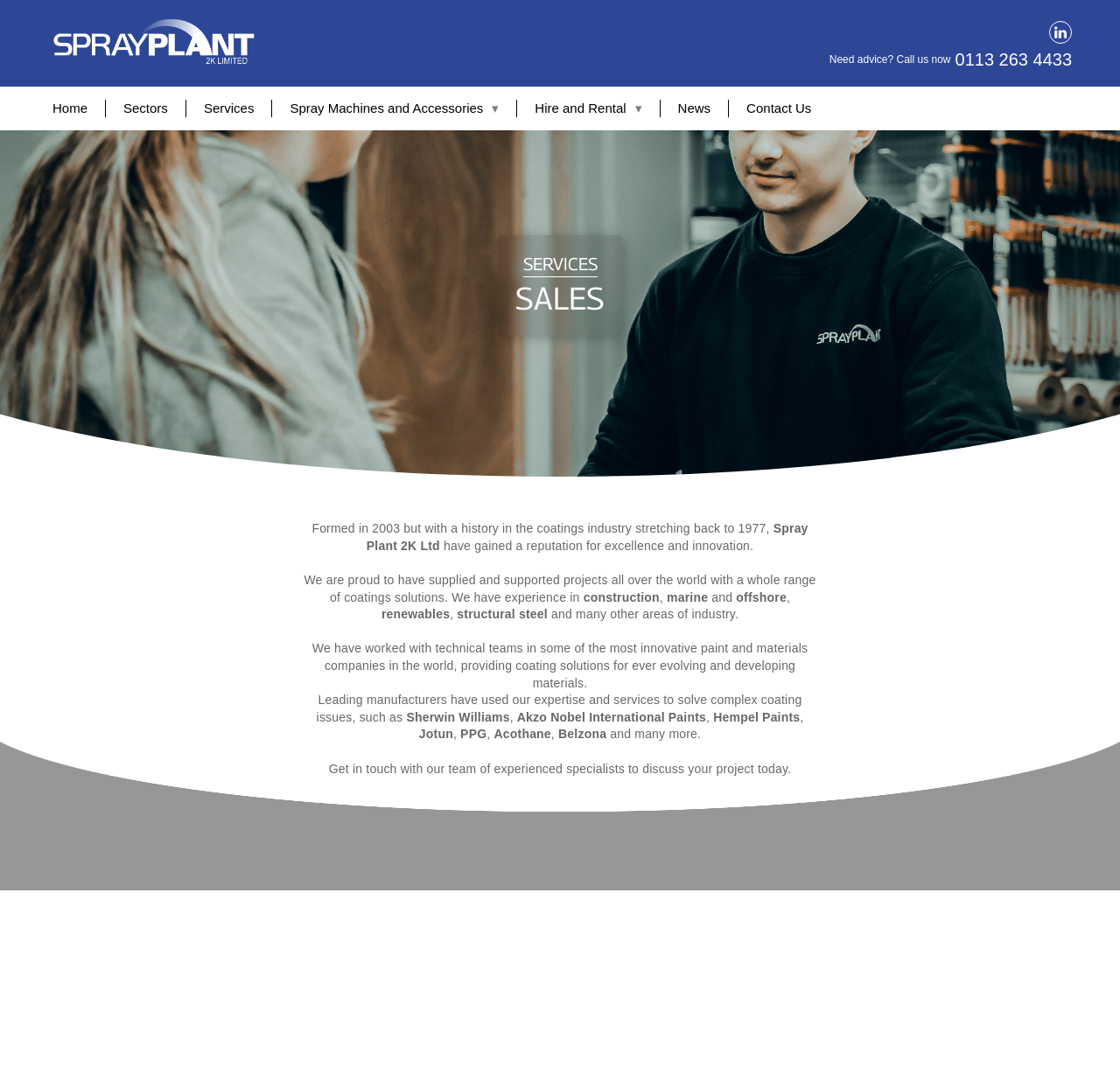What is the company name mentioned in the webpage?
Please give a detailed answer to the question using the information shown in the image.

I found the company name 'Spray Plant 2K Ltd' in the webpage by looking at the static text elements in the article section. Specifically, it is mentioned in the text 'Spray Plant 2K Ltd' which is located at coordinates [0.327, 0.479, 0.722, 0.508].